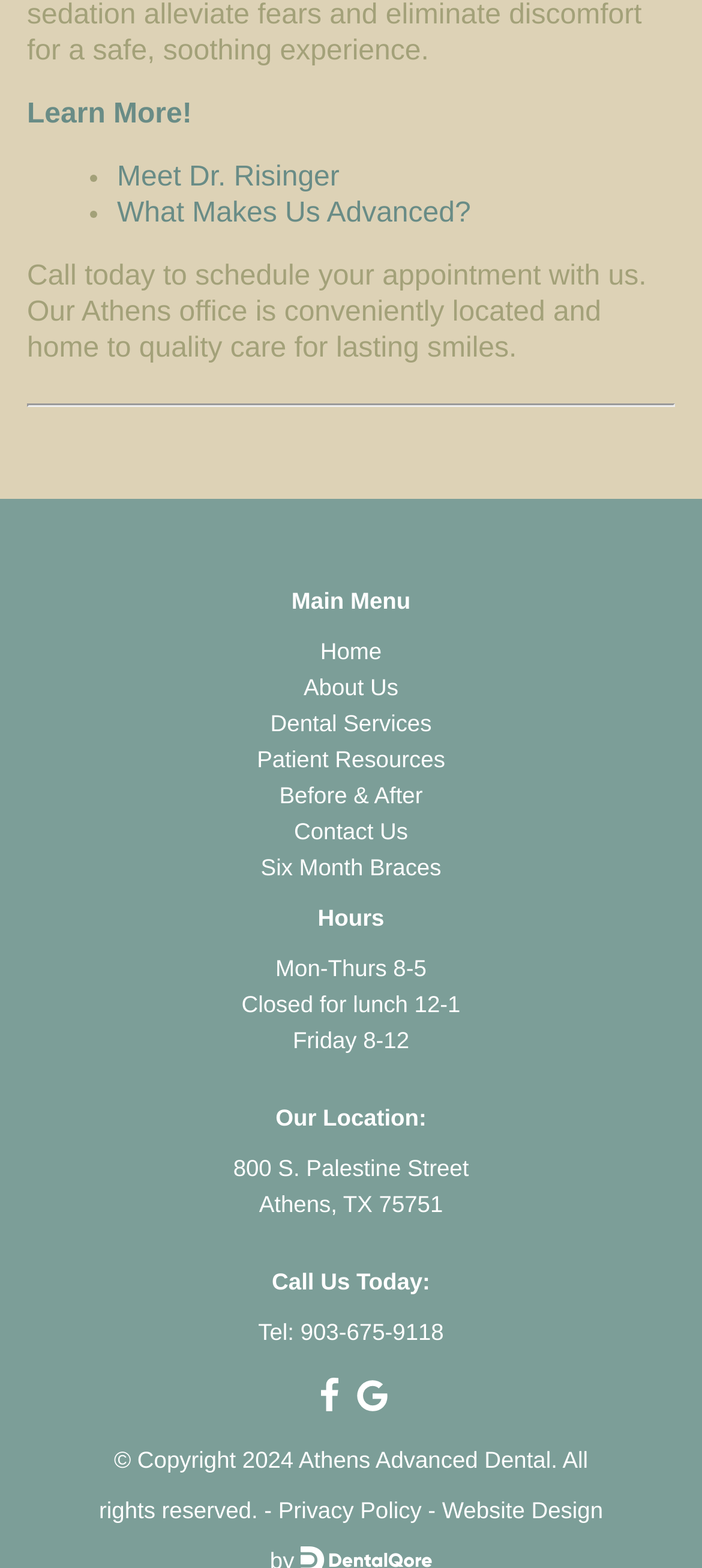Can you specify the bounding box coordinates of the area that needs to be clicked to fulfill the following instruction: "Learn more about Dr. Murphy"?

[0.038, 0.063, 0.273, 0.083]